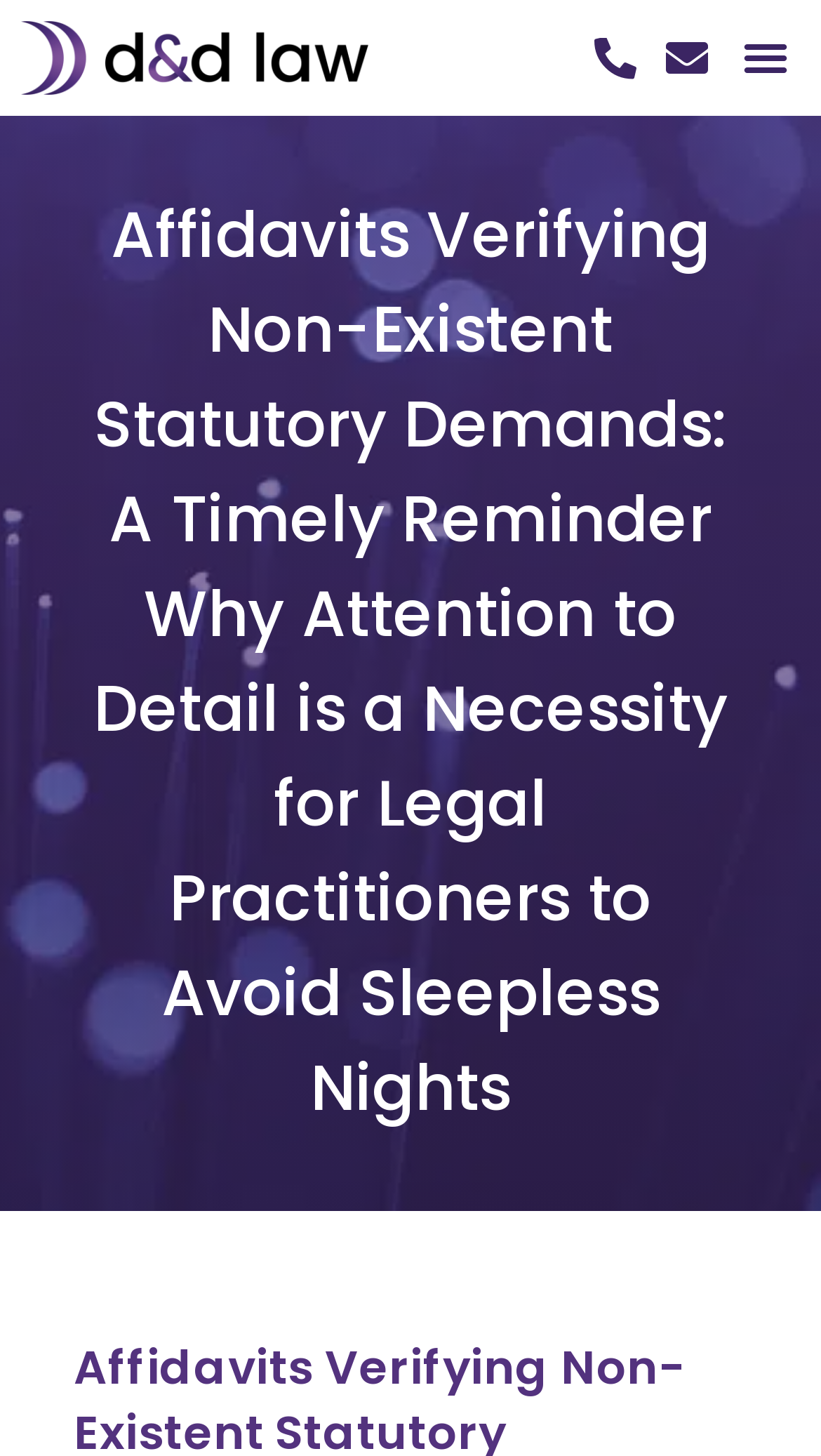Using the element description: "Product Care", determine the bounding box coordinates. The coordinates should be in the format [left, top, right, bottom], with values between 0 and 1.

None